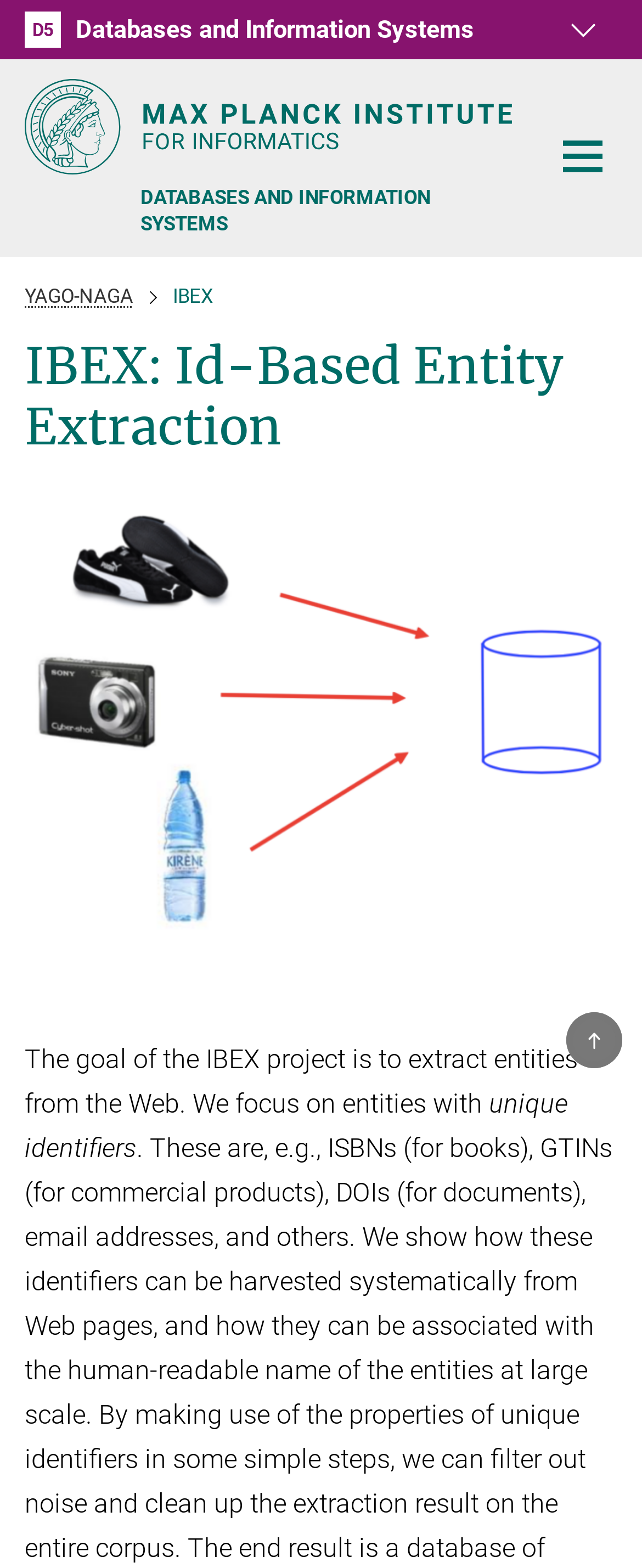Please find the bounding box coordinates of the clickable region needed to complete the following instruction: "Scroll to the top". The bounding box coordinates must consist of four float numbers between 0 and 1, i.e., [left, top, right, bottom].

[0.882, 0.646, 0.969, 0.681]